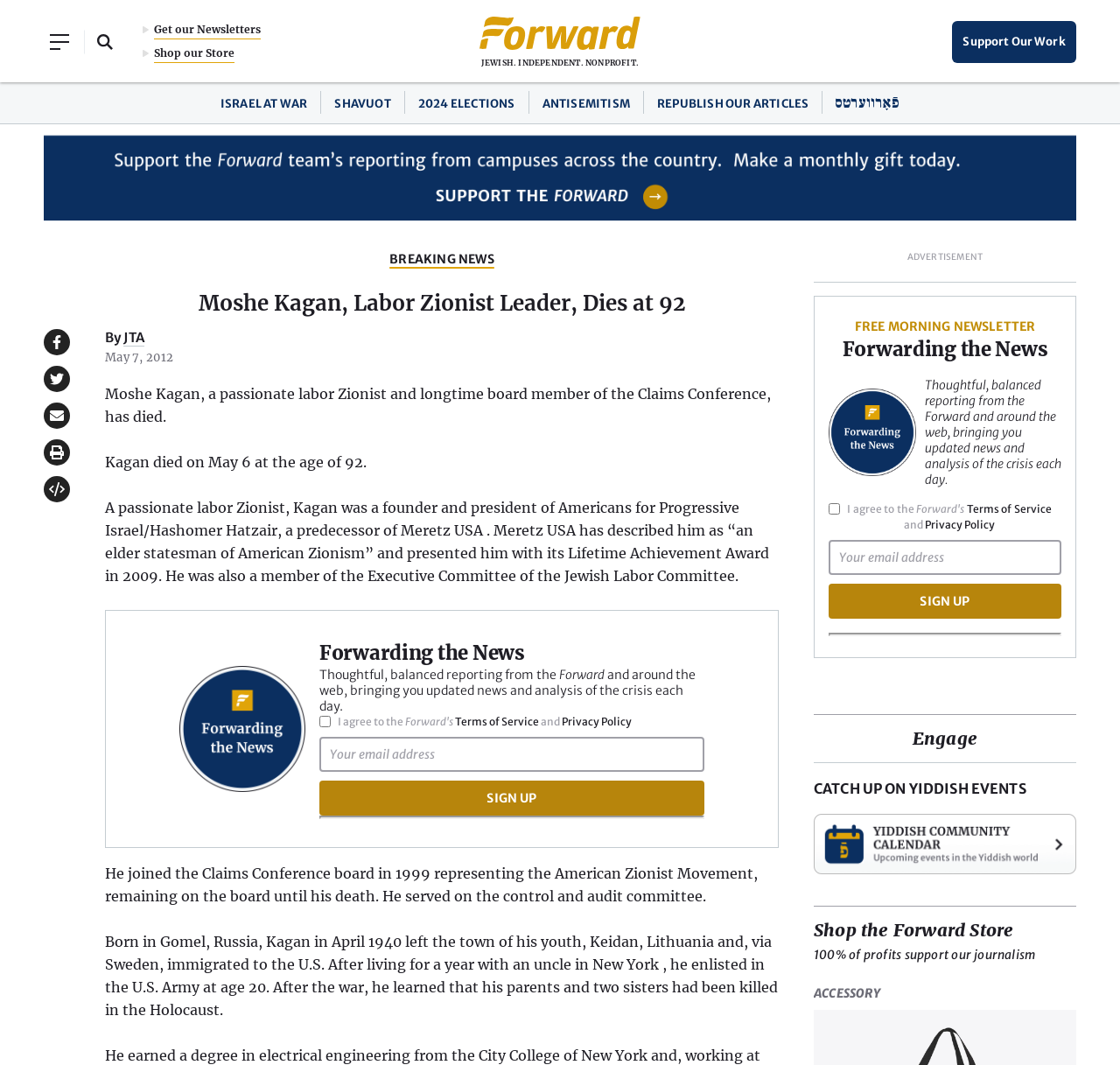Specify the bounding box coordinates for the region that must be clicked to perform the given instruction: "Share on Facebook".

[0.039, 0.309, 0.062, 0.334]